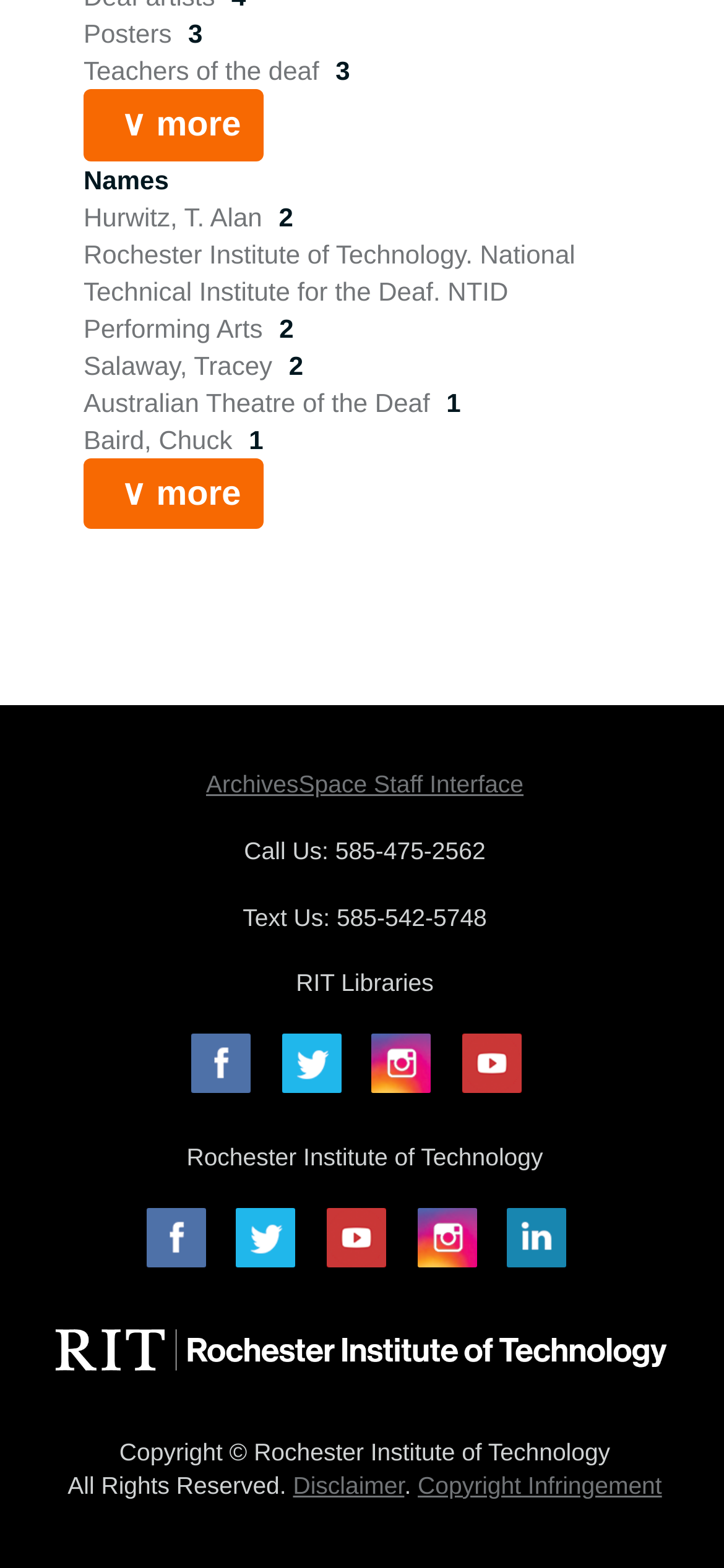Identify the coordinates of the bounding box for the element described below: "Teachers of the deaf". Return the coordinates as four float numbers between 0 and 1: [left, top, right, bottom].

[0.115, 0.036, 0.451, 0.055]